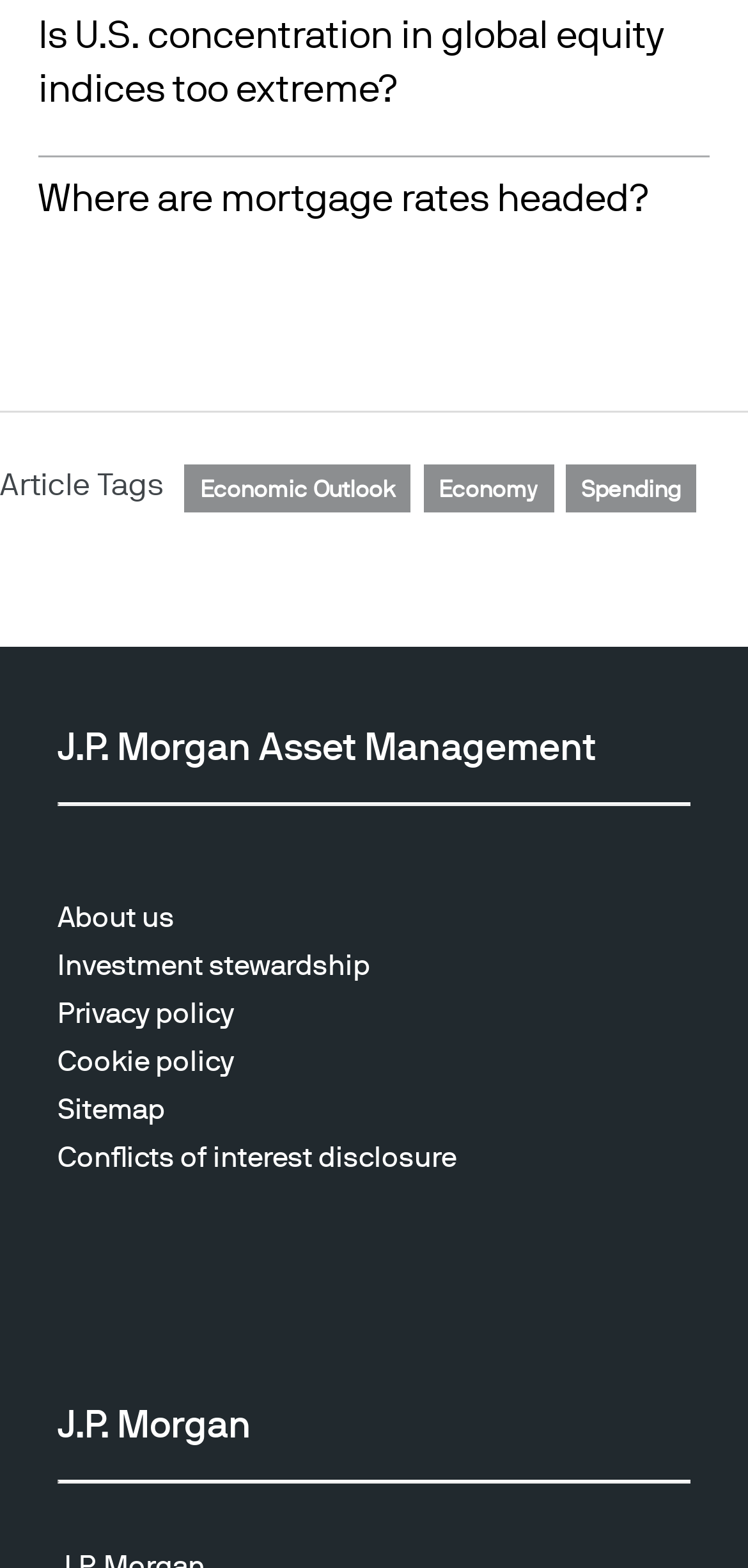What is the name of the policy related to conflicts of interest?
Refer to the image and provide a one-word or short phrase answer.

Conflicts of Interest Disclosure